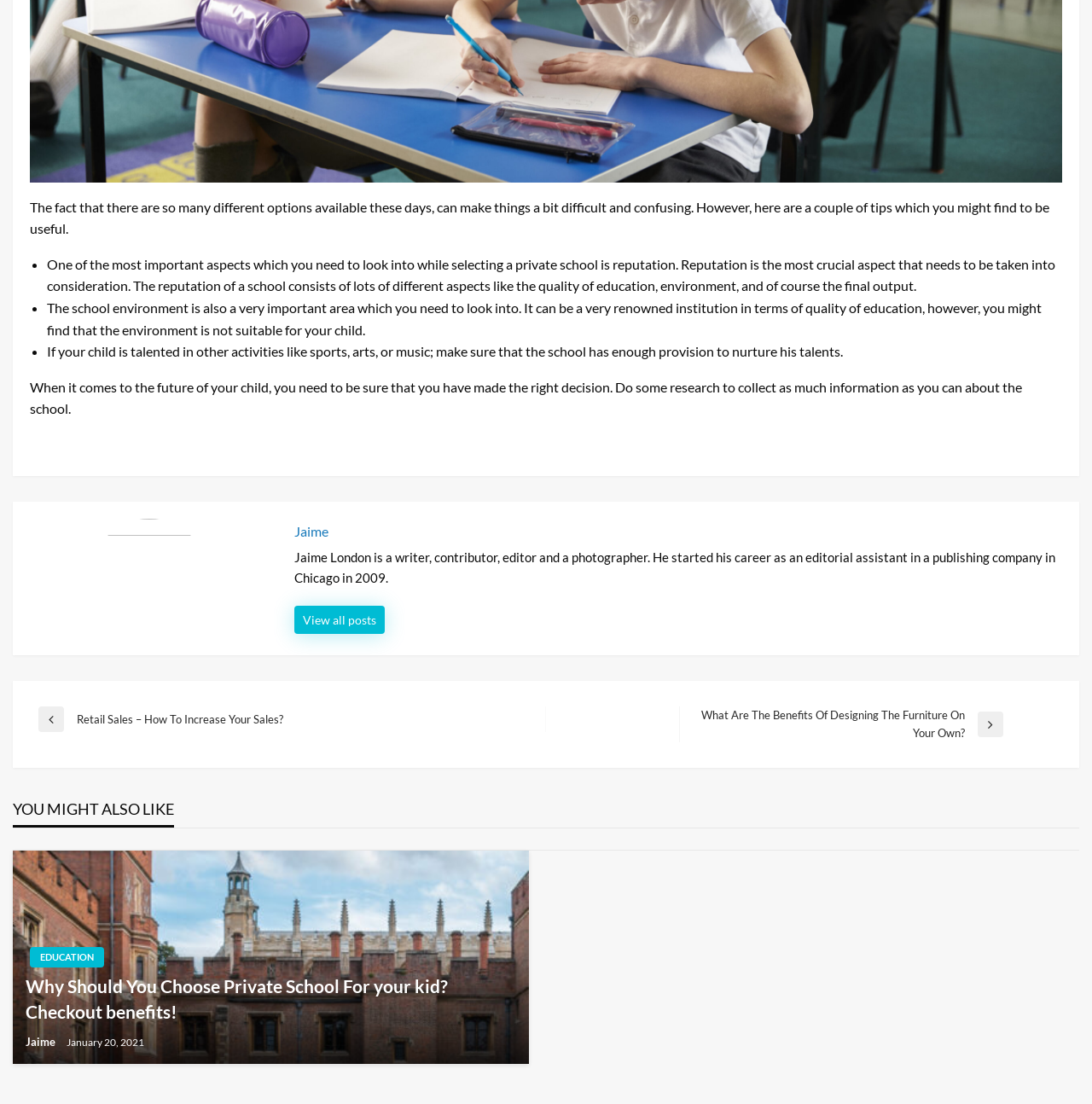Locate the UI element that matches the description Jaime in the webpage screenshot. Return the bounding box coordinates in the format (top-left x, top-left y, bottom-right x, bottom-right y), with values ranging from 0 to 1.

[0.023, 0.937, 0.053, 0.95]